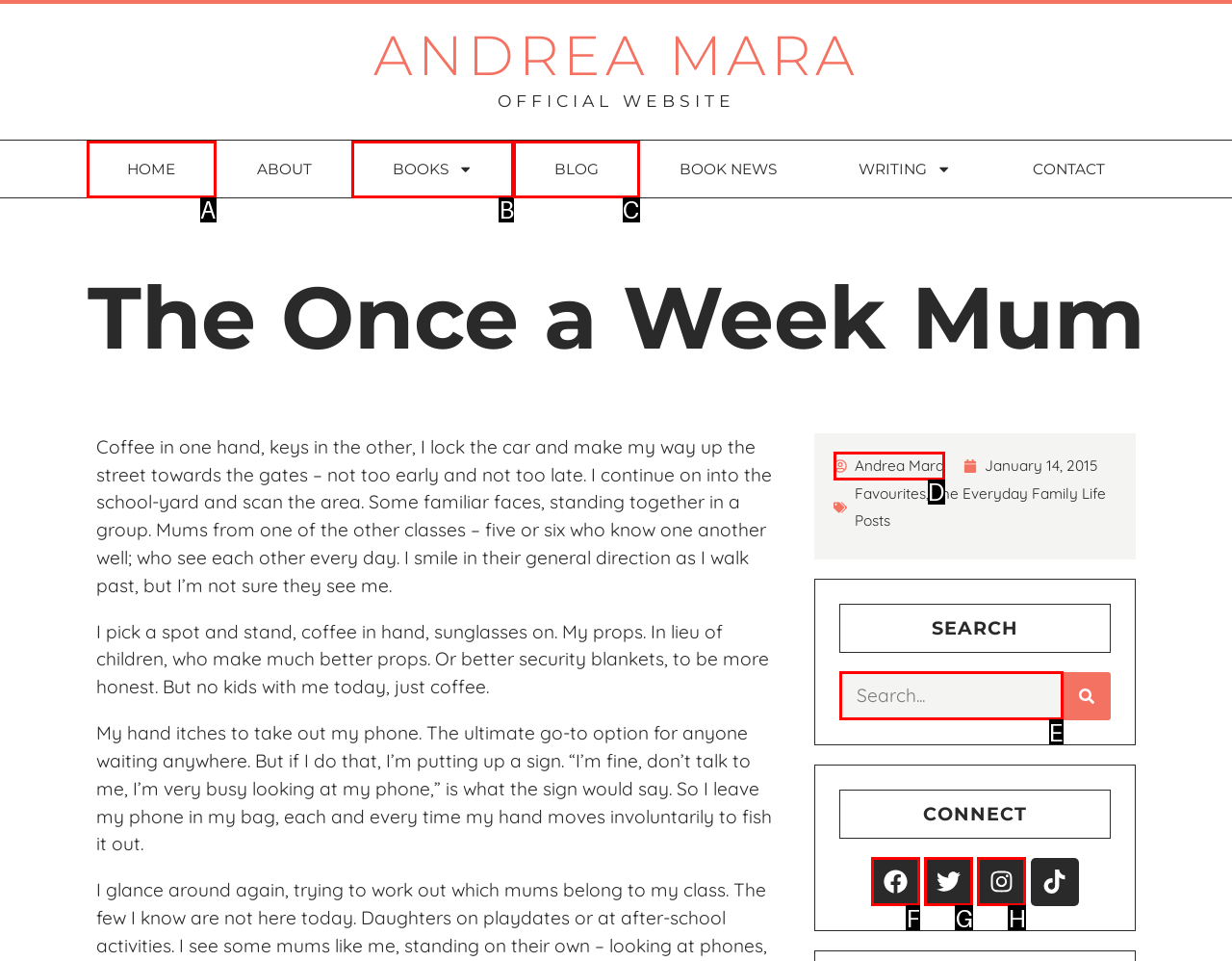With the provided description: Blog, select the most suitable HTML element. Respond with the letter of the selected option.

C